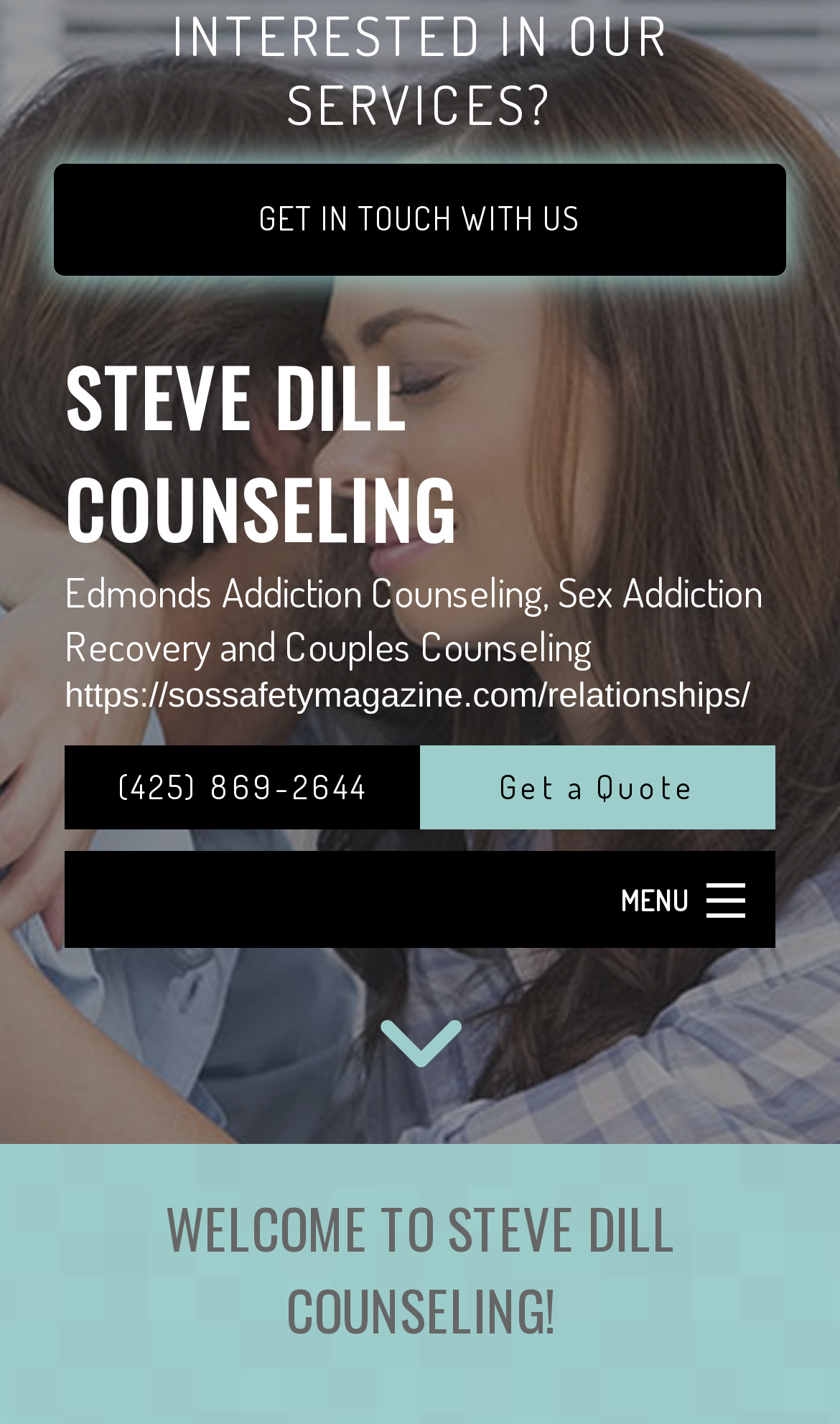What is the phone number to get in touch?
Answer the question based on the image using a single word or a brief phrase.

(425) 869-2644